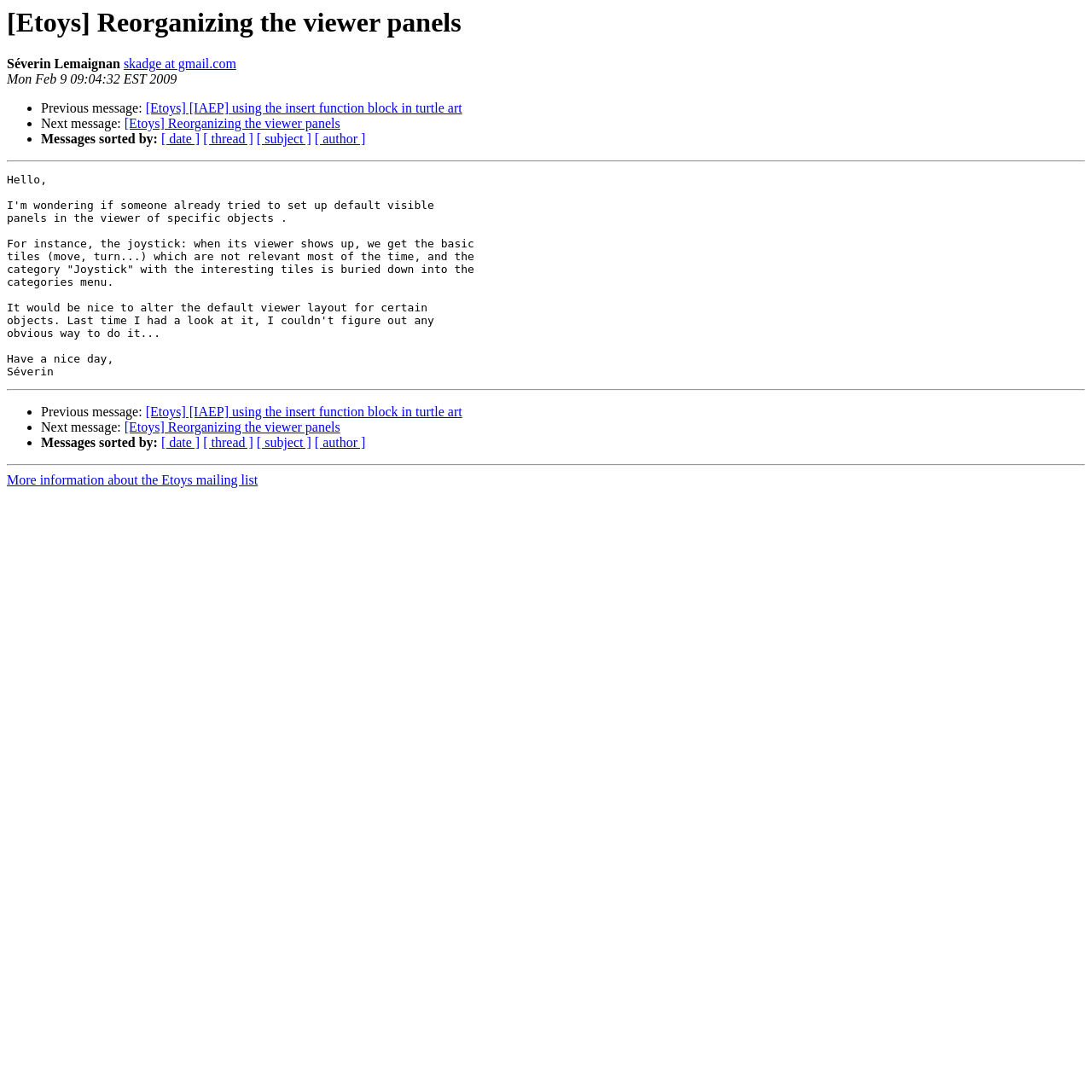What is the date of this message?
From the image, respond using a single word or phrase.

Mon Feb 9 09:04:32 EST 2009